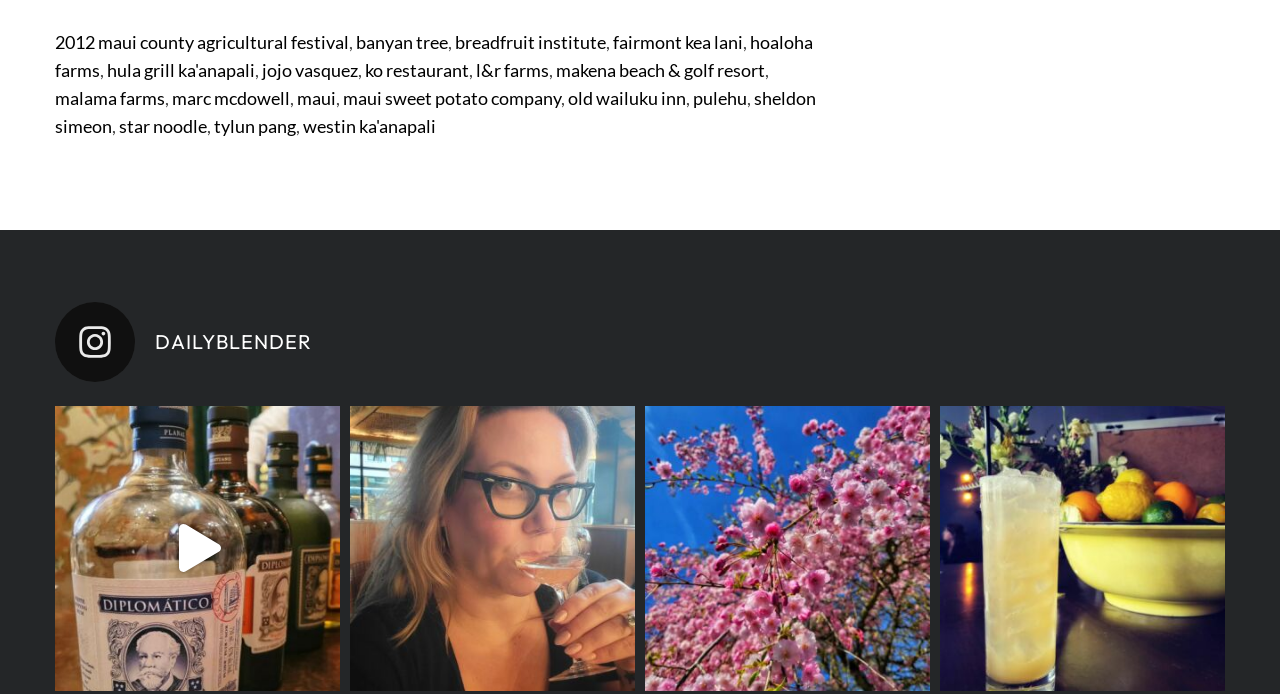Please give a succinct answer using a single word or phrase:
What is the theme of the posts on the webpage?

Food and drink